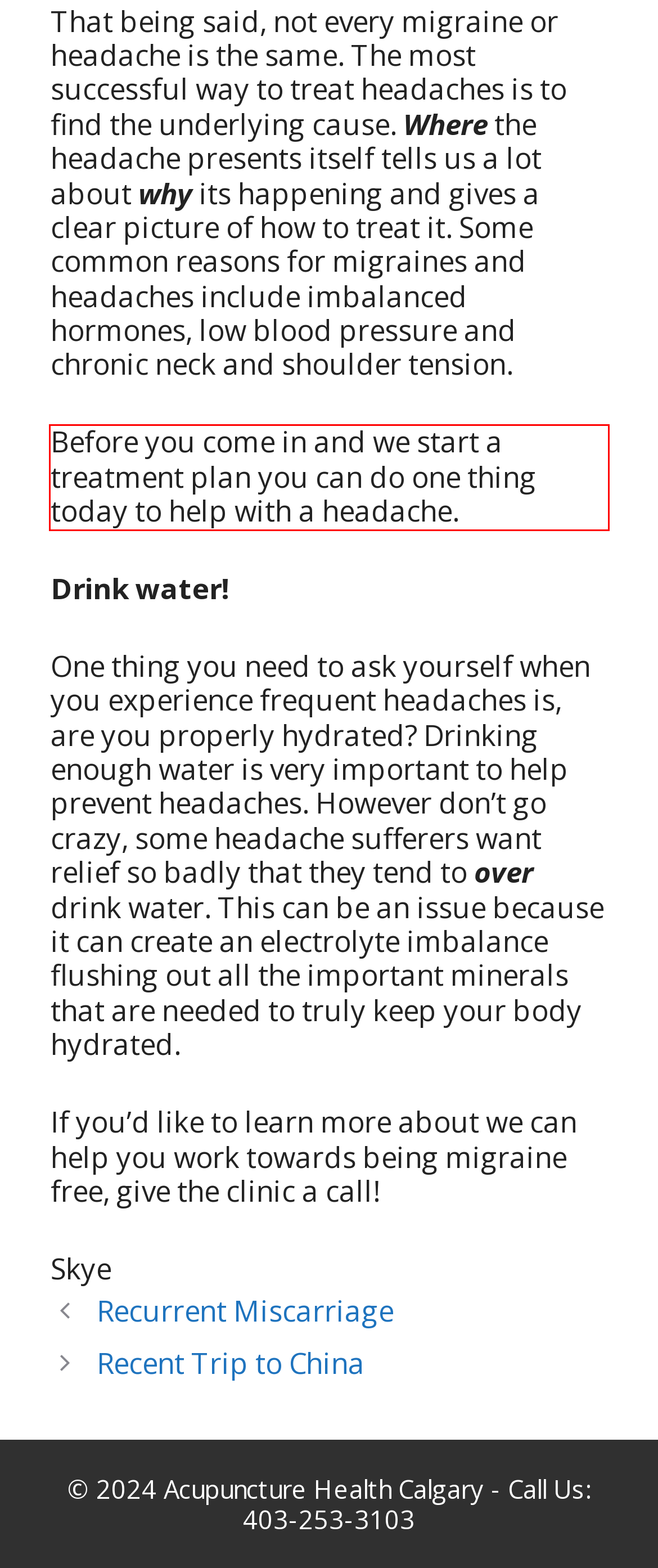Please take the screenshot of the webpage, find the red bounding box, and generate the text content that is within this red bounding box.

Before you come in and we start a treatment plan you can do one thing today to help with a headache.